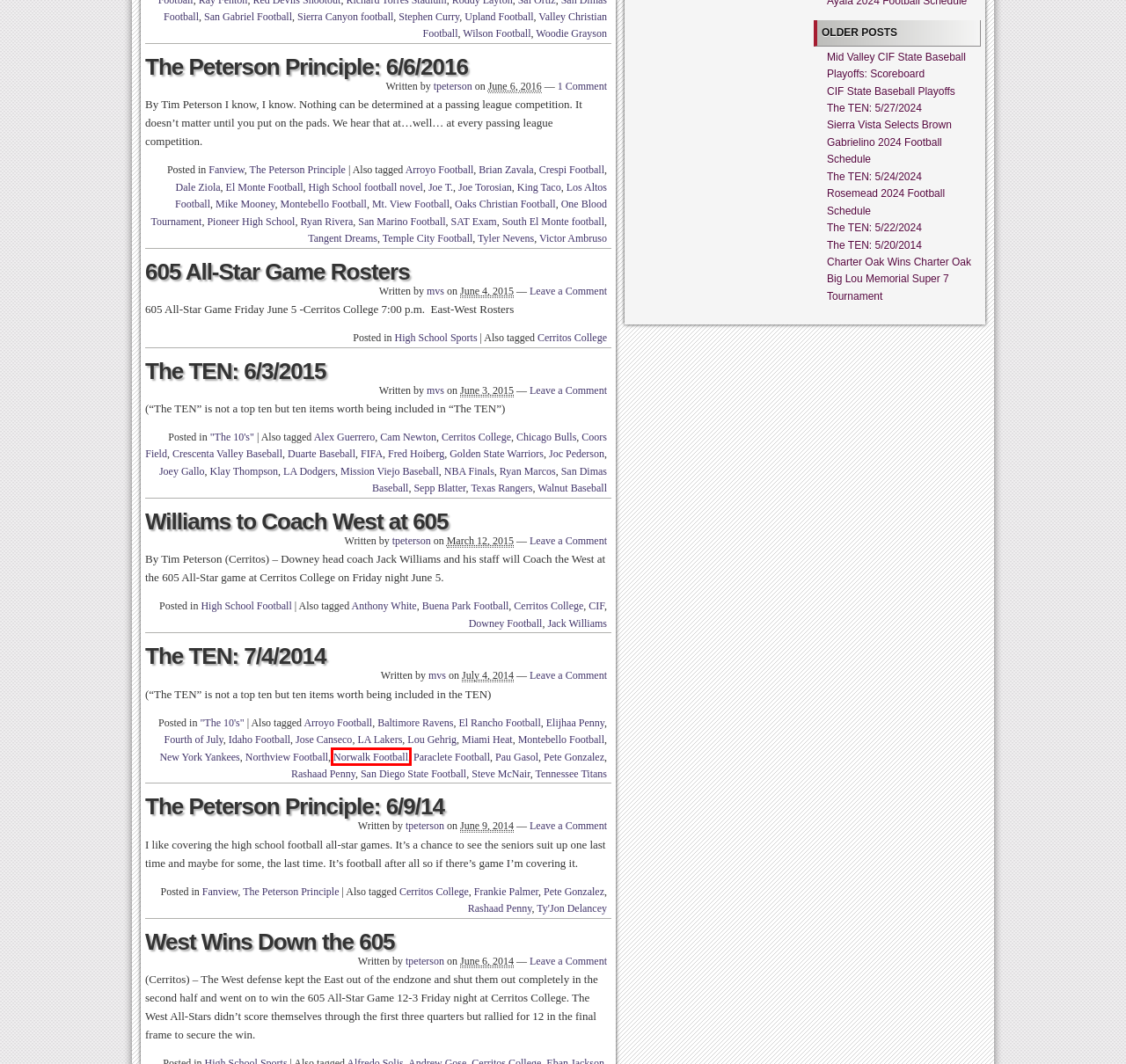Analyze the screenshot of a webpage that features a red rectangle bounding box. Pick the webpage description that best matches the new webpage you would see after clicking on the element within the red bounding box. Here are the candidates:
A. Sierra Vista Selects Brown | MidValleySports.Com
B. Tangent Dreams | MidValleySports.Com
C. Duarte Baseball | MidValleySports.Com
D. Crespi Football | MidValleySports.Com
E. Norwalk Football | MidValleySports.Com
F. Dale Ziola | MidValleySports.Com
G. Cerritos College | MidValleySports.Com
H. Joe Torosian | MidValleySports.Com

E